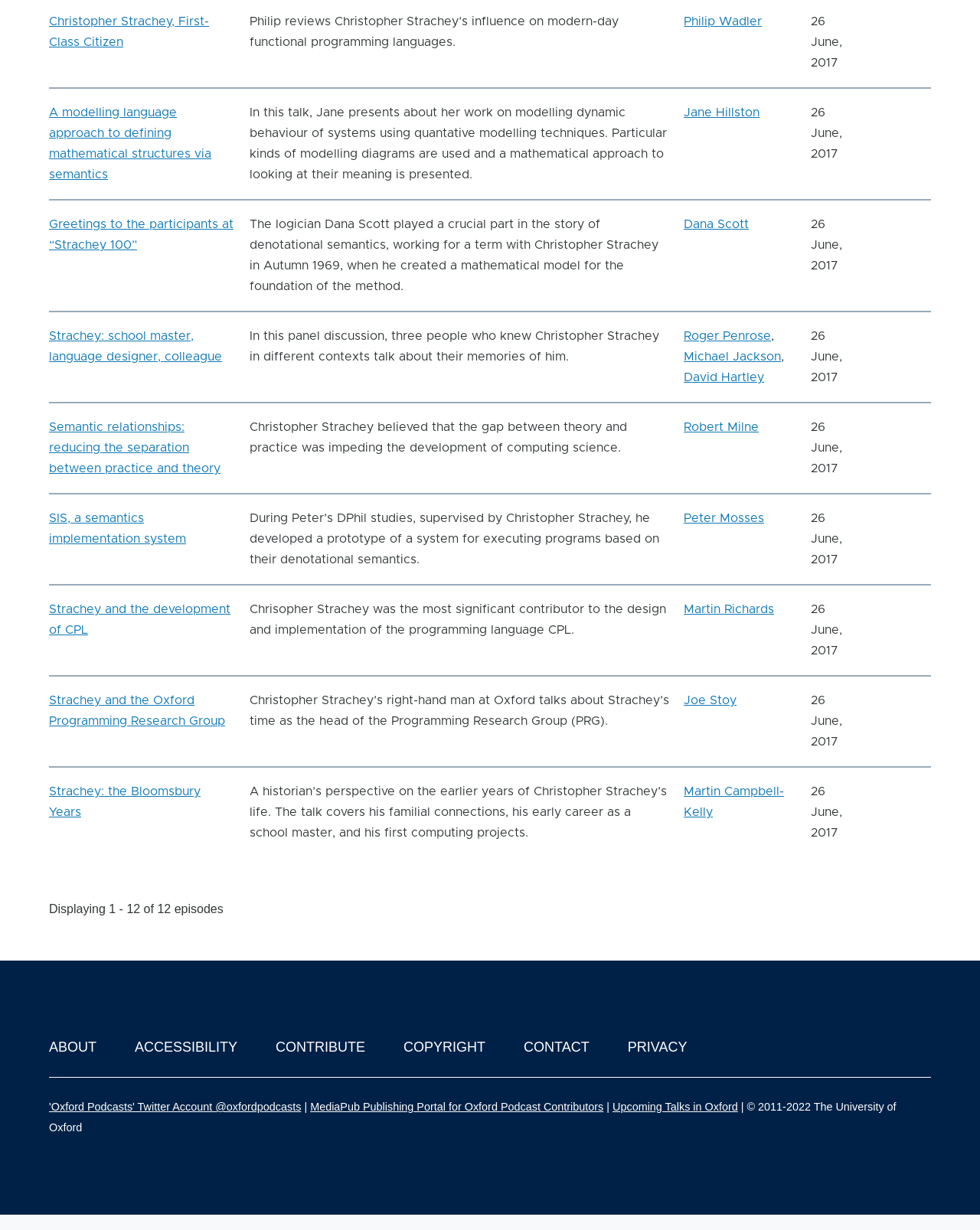Determine the bounding box coordinates of the region I should click to achieve the following instruction: "View the episode 'A modelling language approach to defining mathematical structures via semantics'". Ensure the bounding box coordinates are four float numbers between 0 and 1, i.e., [left, top, right, bottom].

[0.05, 0.086, 0.216, 0.147]